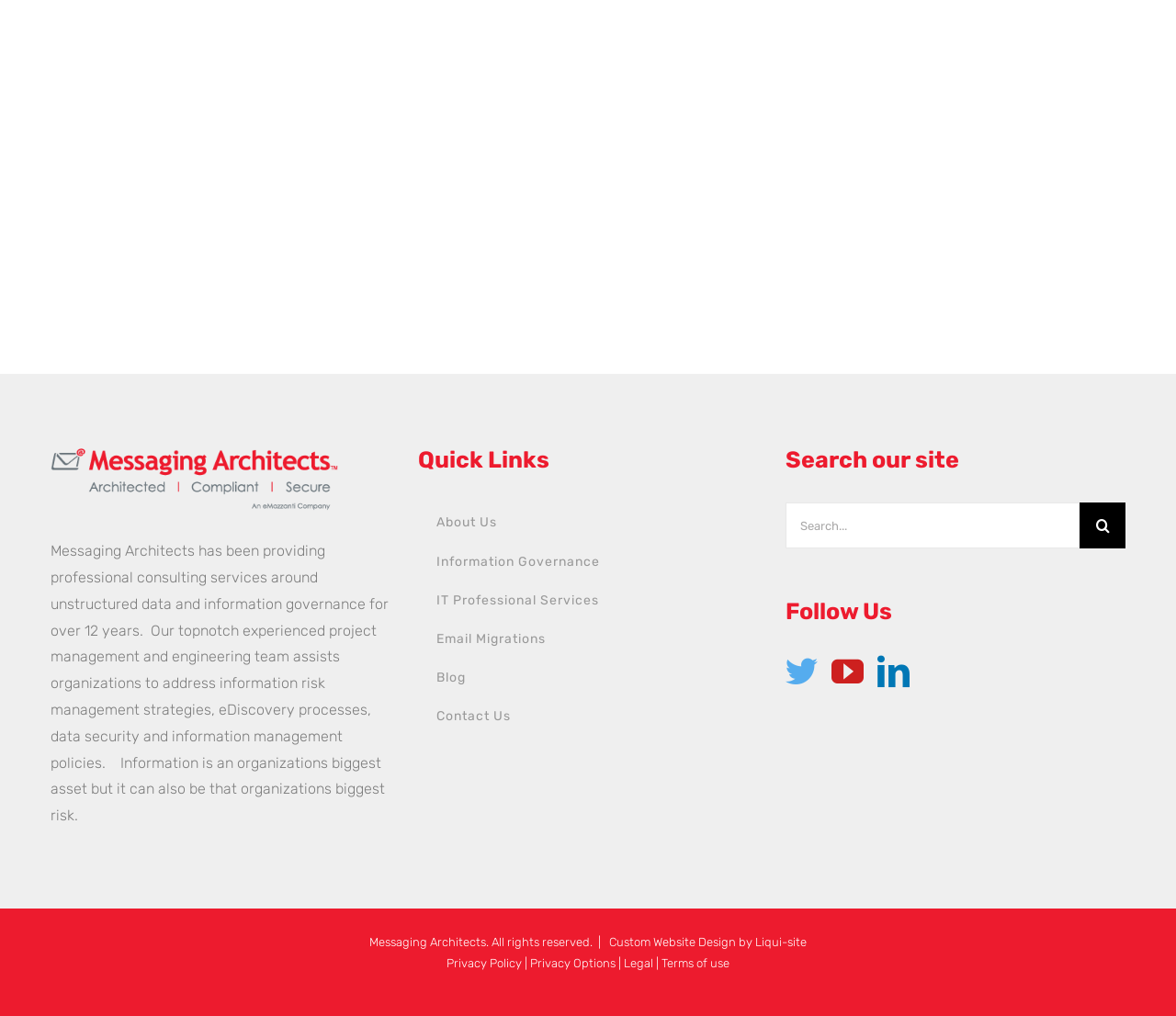Using the provided element description: "Email Migrations", determine the bounding box coordinates of the corresponding UI element in the screenshot.

[0.355, 0.61, 0.644, 0.648]